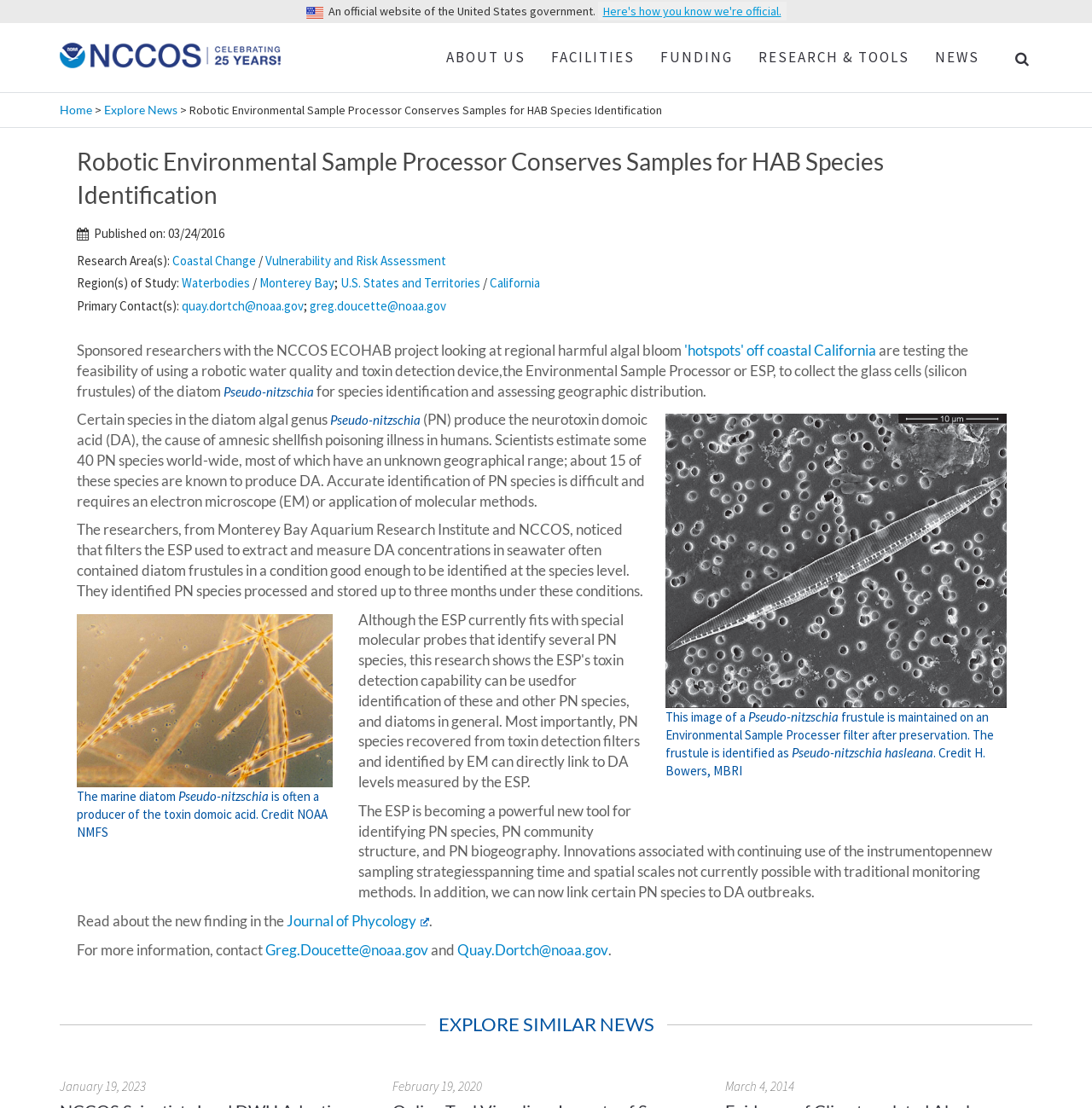Based on the element description, predict the bounding box coordinates (top-left x, top-left y, bottom-right x, bottom-right y) for the UI element in the screenshot: quay.dortch@noaa.gov

[0.166, 0.268, 0.278, 0.283]